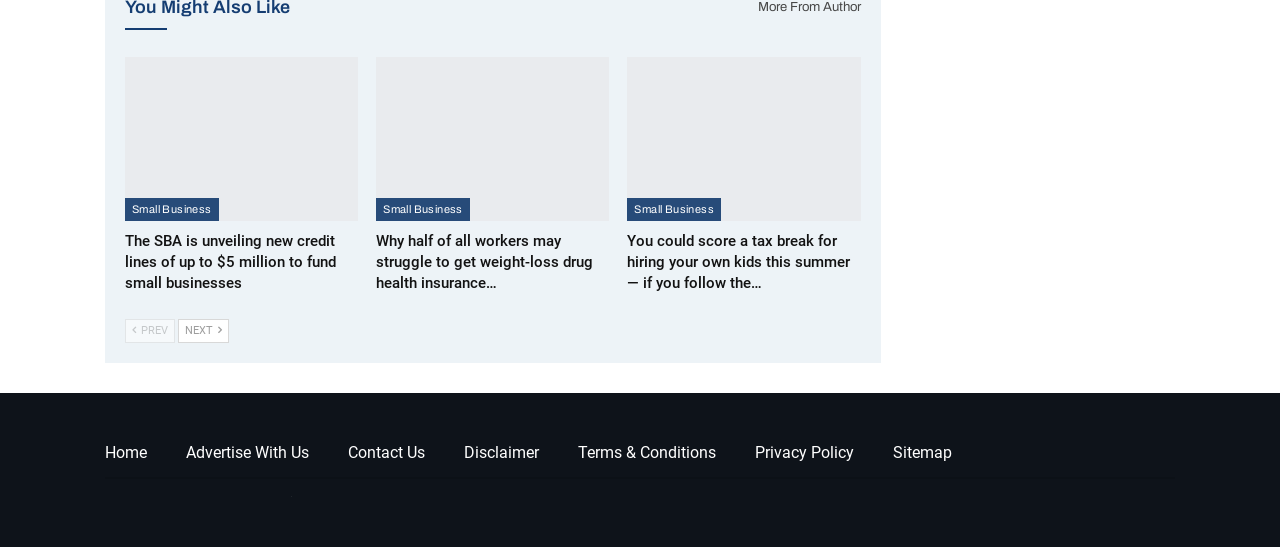Please provide the bounding box coordinates for the element that needs to be clicked to perform the following instruction: "follow IBB University on Facebook". The coordinates should be given as four float numbers between 0 and 1, i.e., [left, top, right, bottom].

None